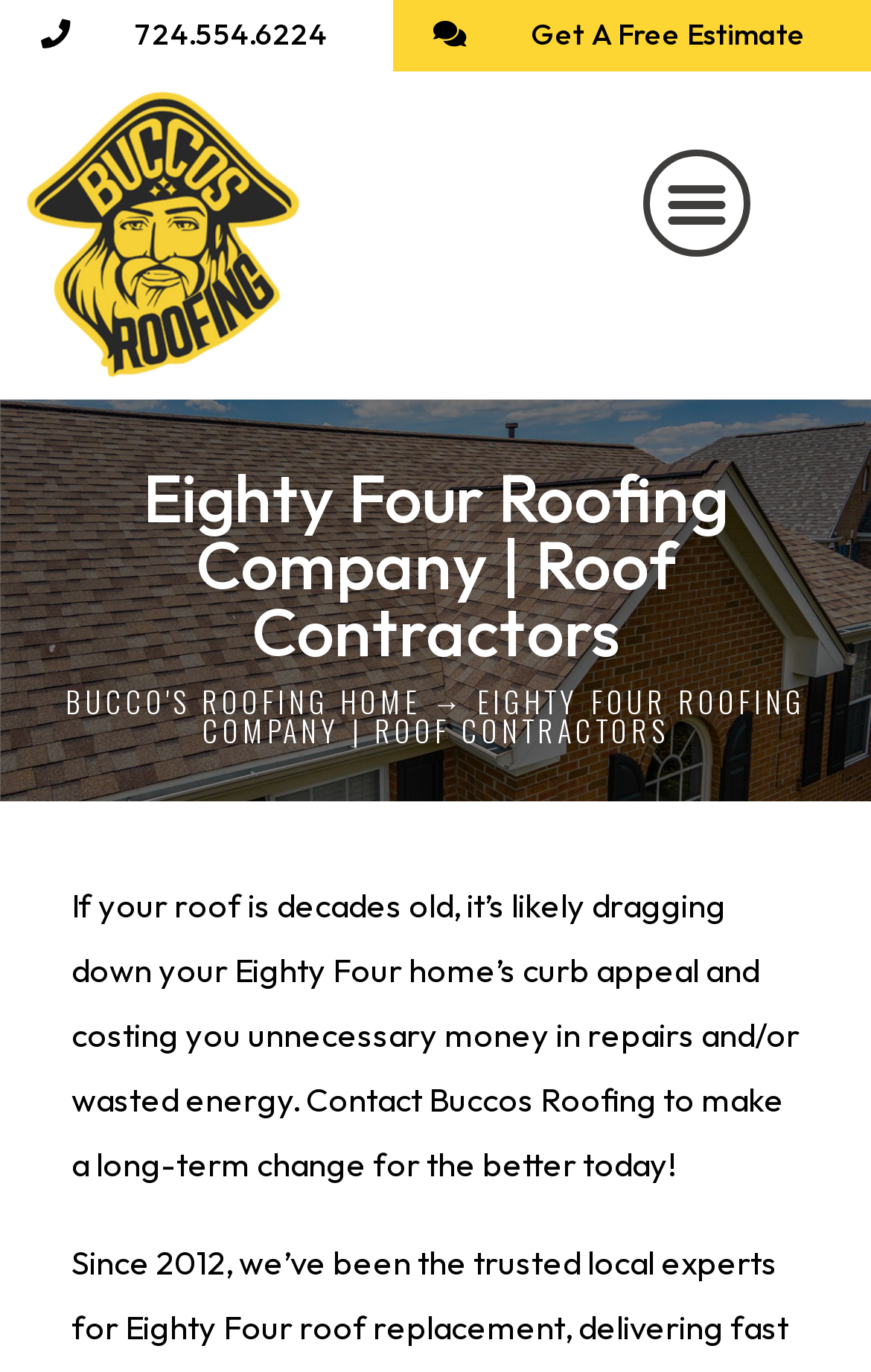Provide a one-word or brief phrase answer to the question:
What is the current state of an old roof?

Dragging down curb appeal and wasting energy